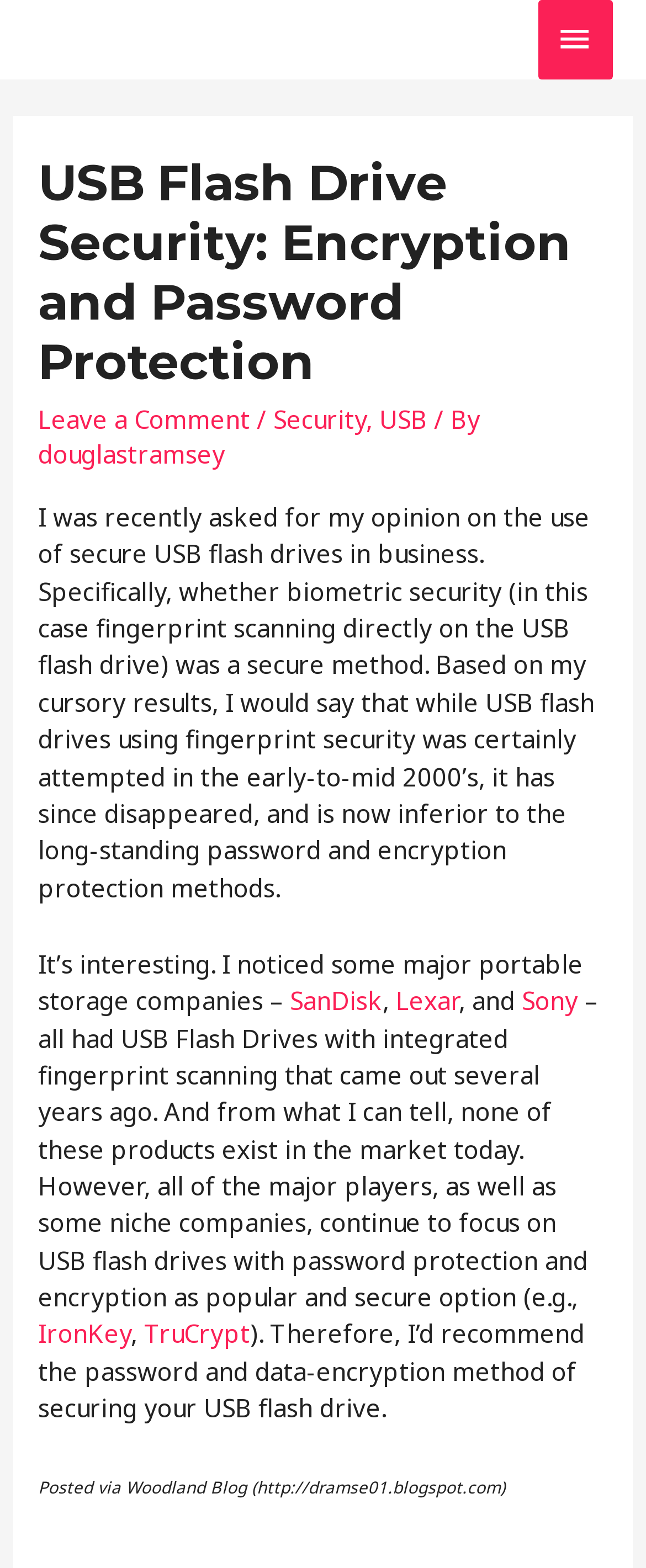Refer to the image and offer a detailed explanation in response to the question: What is the recommended method of securing a USB flash drive?

The recommended method of securing a USB flash drive can be determined by reading the conclusion of the article, which states that the author would recommend the password and data-encryption method of securing a USB flash drive due to its popularity and security.